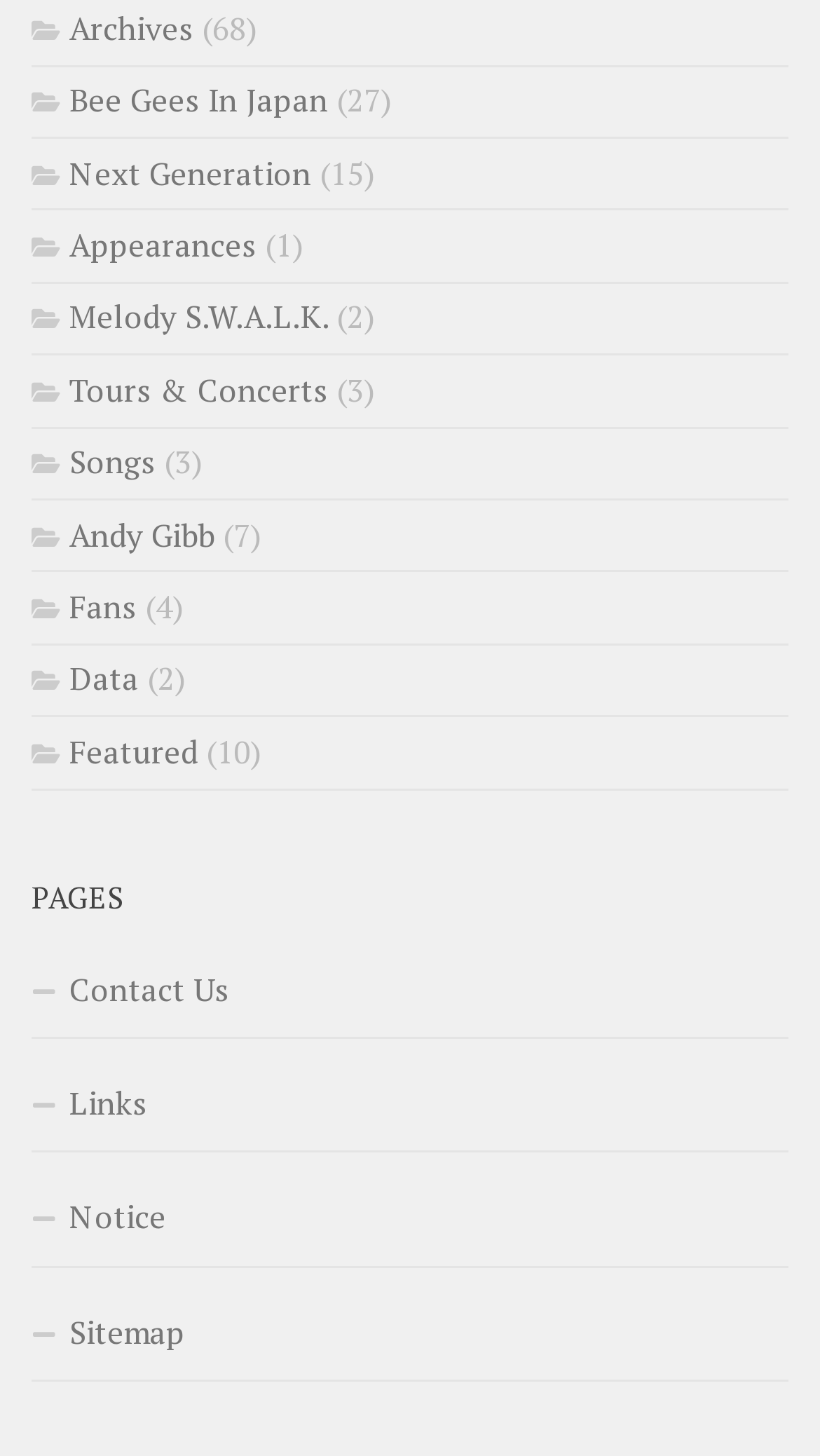How many links are there under the 'PAGES' heading?
Please answer the question with as much detail and depth as you can.

The 'PAGES' heading is located at the bottom of the webpage, and it contains four links: 'Contact Us', 'Links', 'Notice', and 'Sitemap'.